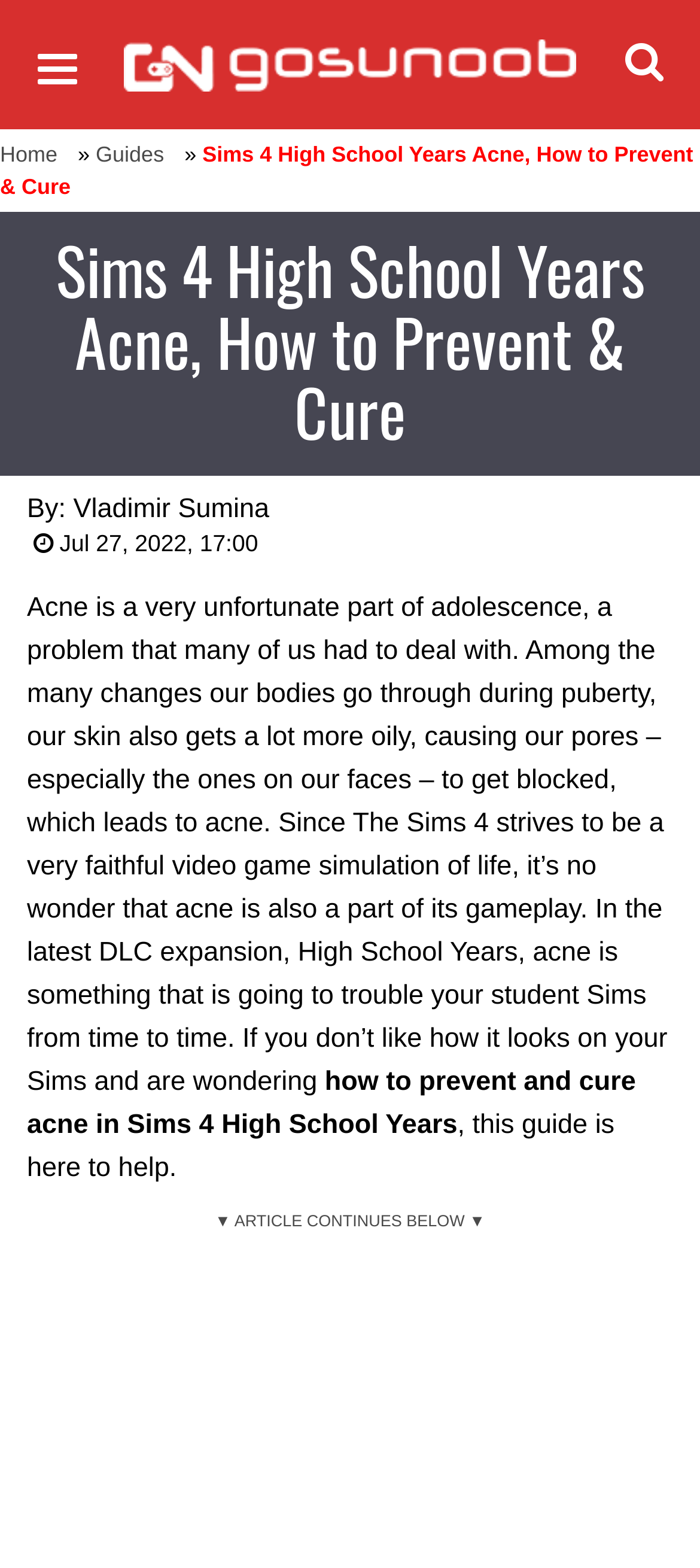Determine the bounding box coordinates for the UI element matching this description: "Home".

[0.0, 0.09, 0.103, 0.106]